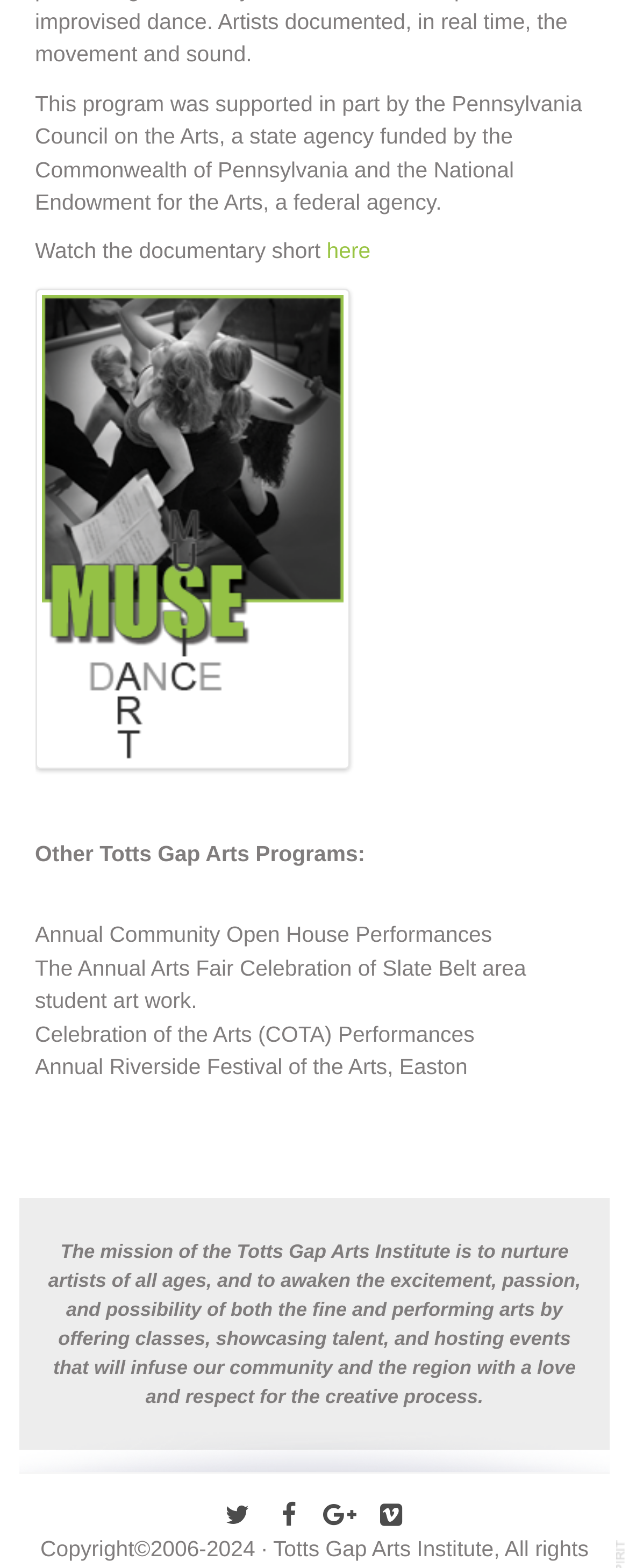Please provide a comprehensive response to the question based on the details in the image: What is the purpose of the Totts Gap Arts Institute?

The purpose of the Totts Gap Arts Institute can be inferred from the static text element that describes its mission, which is to 'nurture artists of all ages, and to awaken the excitement, passion, and possibility of both the fine and performing arts'.